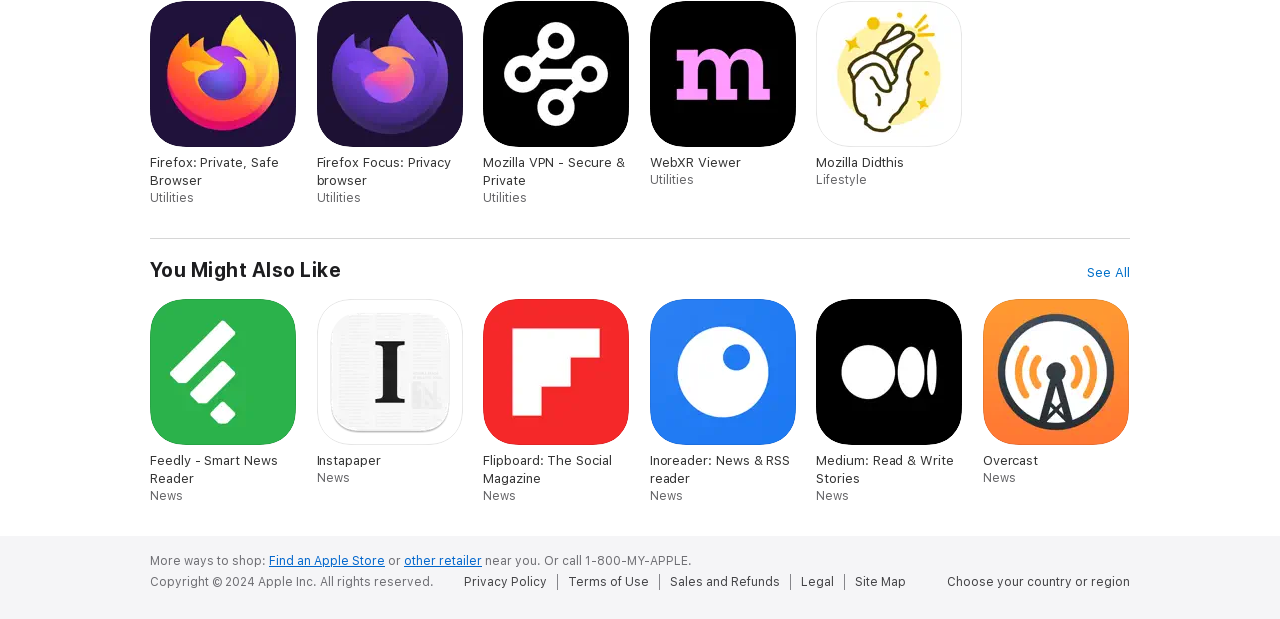Please locate the bounding box coordinates of the element that needs to be clicked to achieve the following instruction: "Browse Firefox: Private, Safe Browser". The coordinates should be four float numbers between 0 and 1, i.e., [left, top, right, bottom].

[0.117, 0.001, 0.232, 0.332]